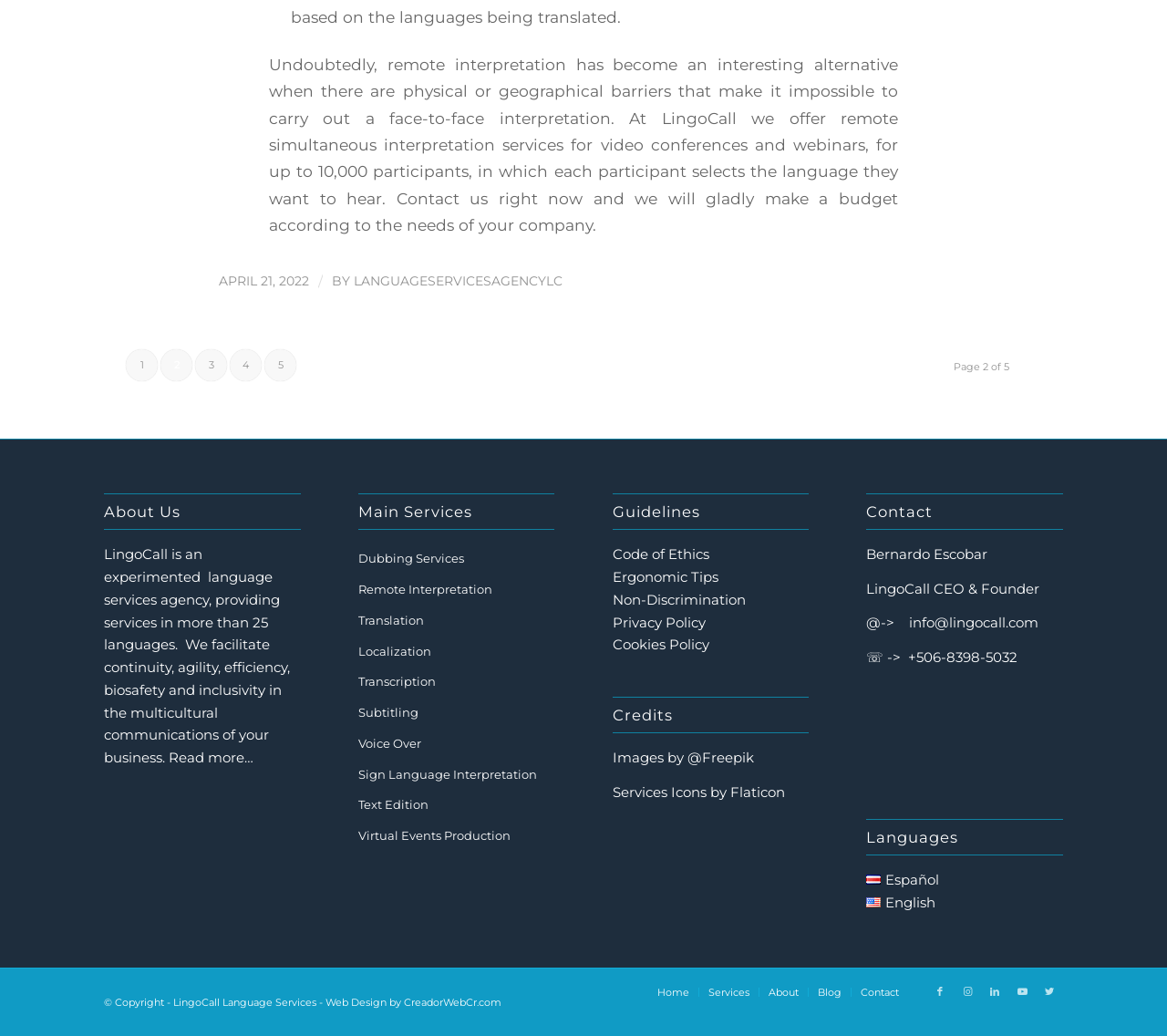Find the bounding box coordinates corresponding to the UI element with the description: "Voice Over". The coordinates should be formatted as [left, top, right, bottom], with values as floats between 0 and 1.

[0.307, 0.703, 0.475, 0.733]